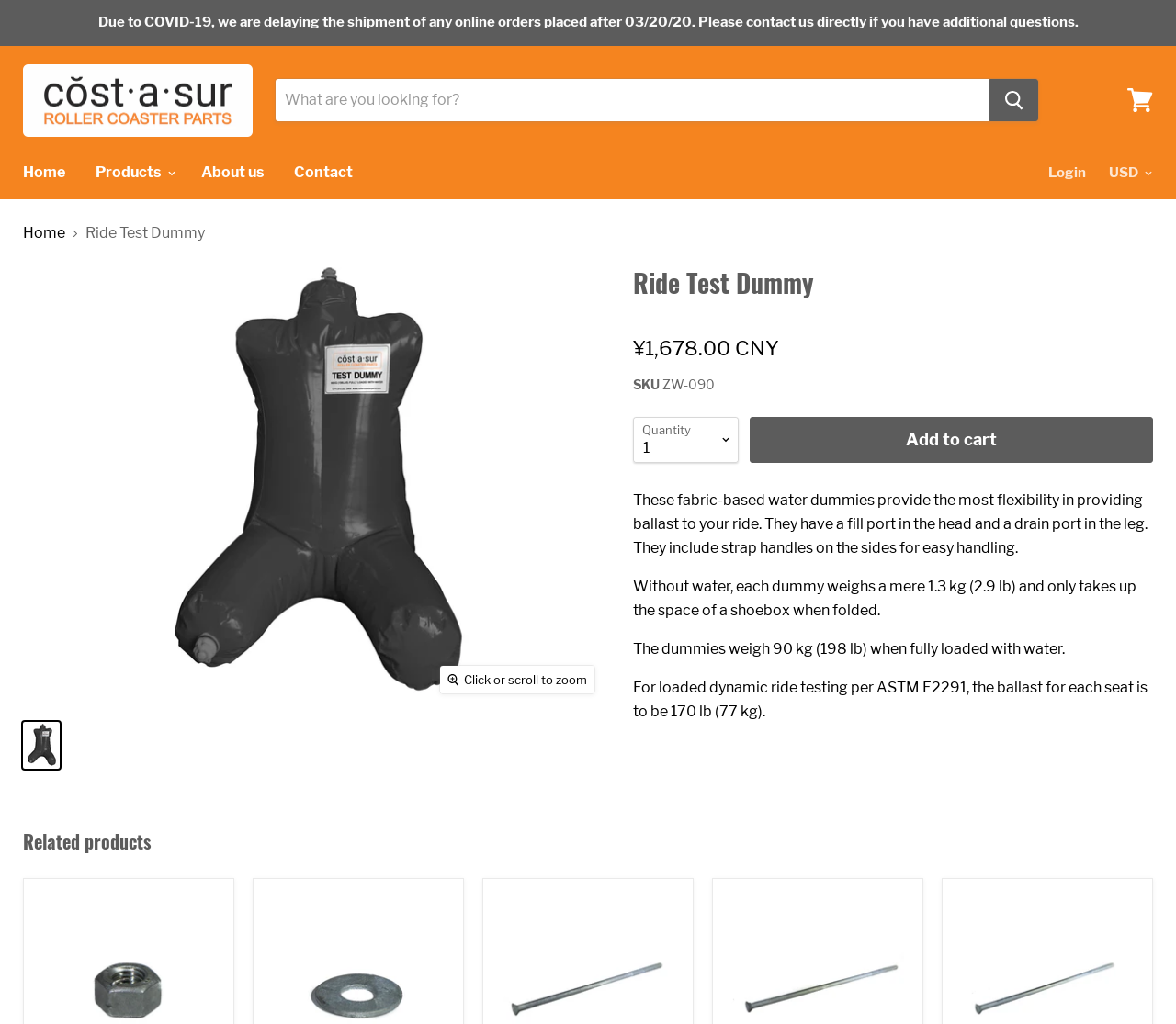With reference to the image, please provide a detailed answer to the following question: How much does each dummy weigh without water?

I found the weight of each dummy without water by reading the product description, which states that without water, each dummy weighs a mere 1.3 kg (2.9 lb) and only takes up the space of a shoebox when folded.